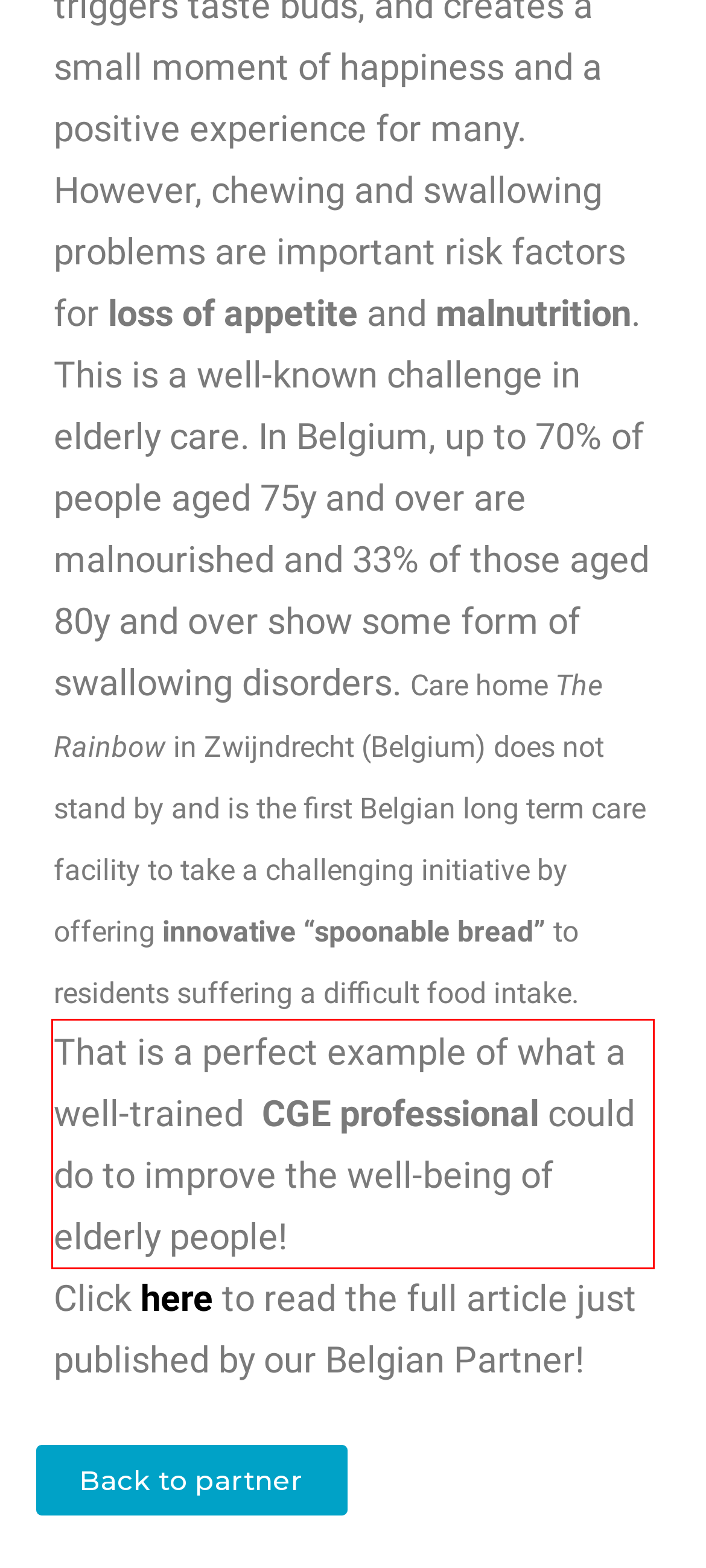View the screenshot of the webpage and identify the UI element surrounded by a red bounding box. Extract the text contained within this red bounding box.

That is a perfect example of what a well-trained CGE professional could do to improve the well-being of elderly people!